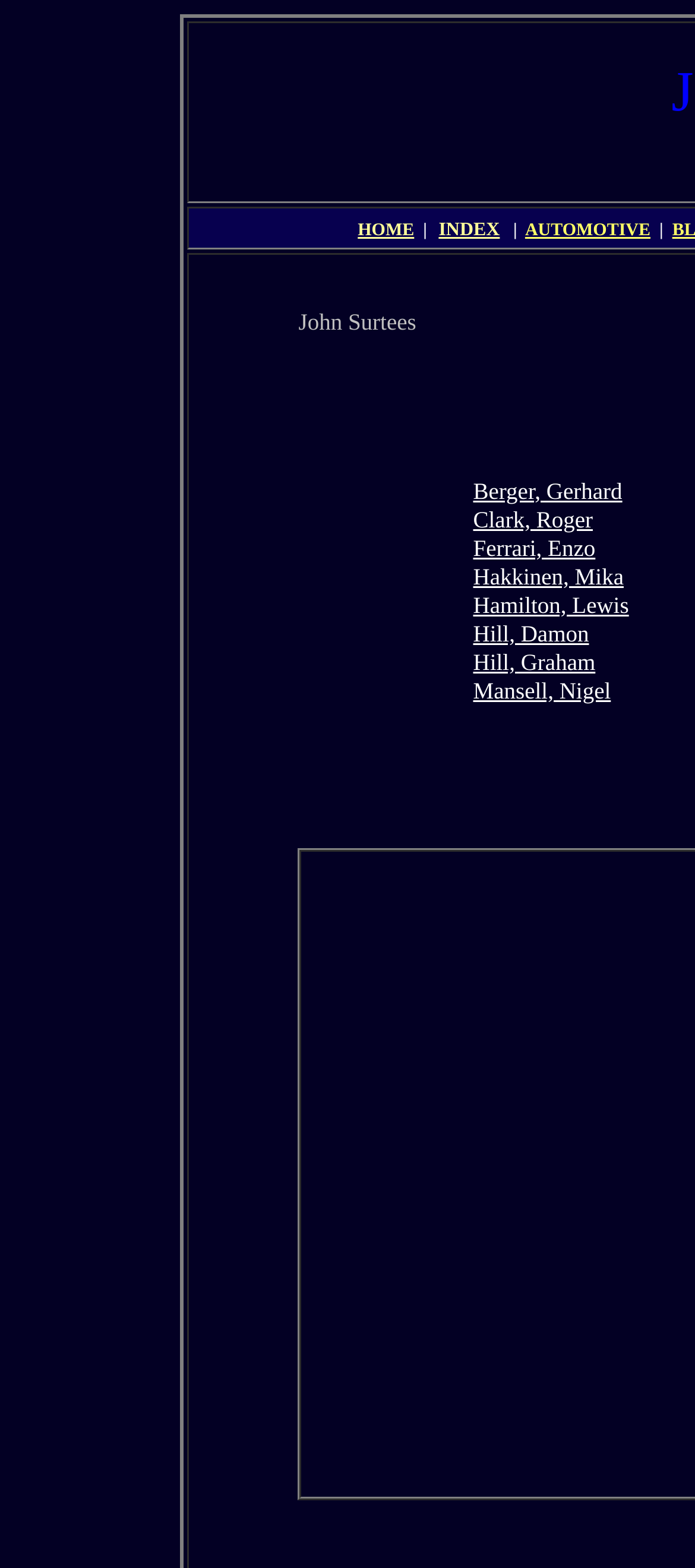How many links are in the top navigation bar?
Look at the image and answer with only one word or phrase.

3